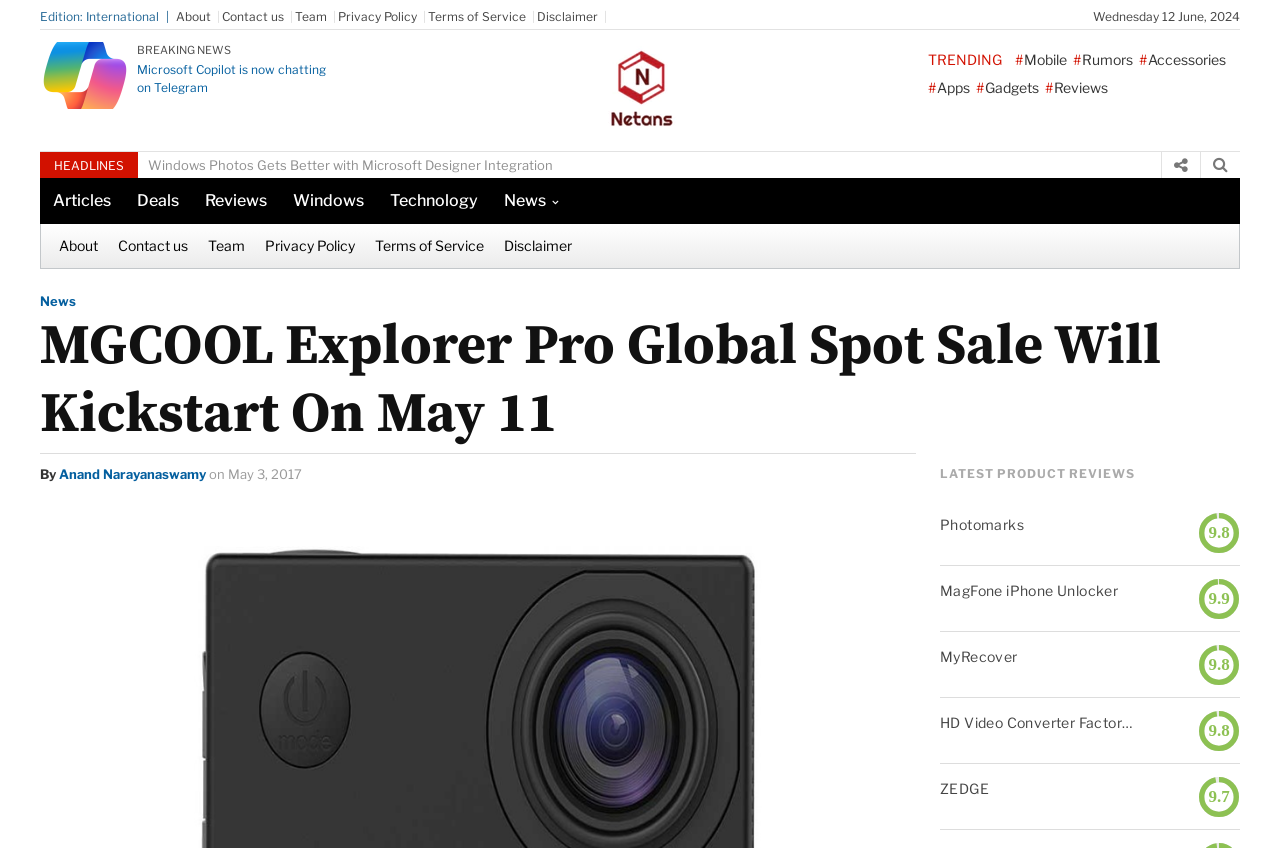Please provide the bounding box coordinates for the element that needs to be clicked to perform the instruction: "Check out MGCOOL Explorer Pro Global Spot Sale". The coordinates must consist of four float numbers between 0 and 1, formatted as [left, top, right, bottom].

[0.031, 0.369, 0.969, 0.529]